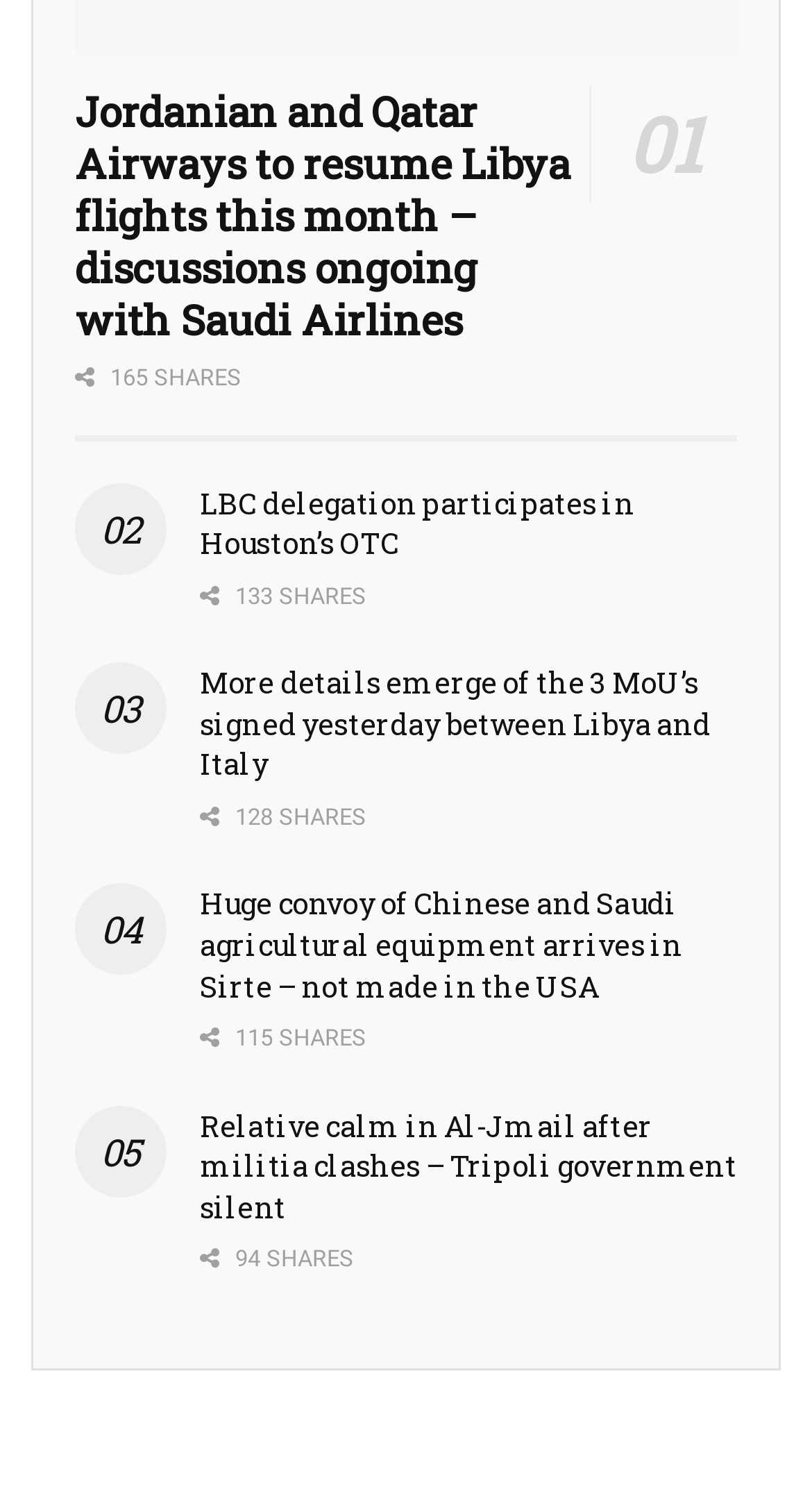Please determine the bounding box coordinates of the clickable area required to carry out the following instruction: "View the article about the huge convoy of Chinese and Saudi agricultural equipment". The coordinates must be four float numbers between 0 and 1, represented as [left, top, right, bottom].

[0.246, 0.592, 0.84, 0.673]